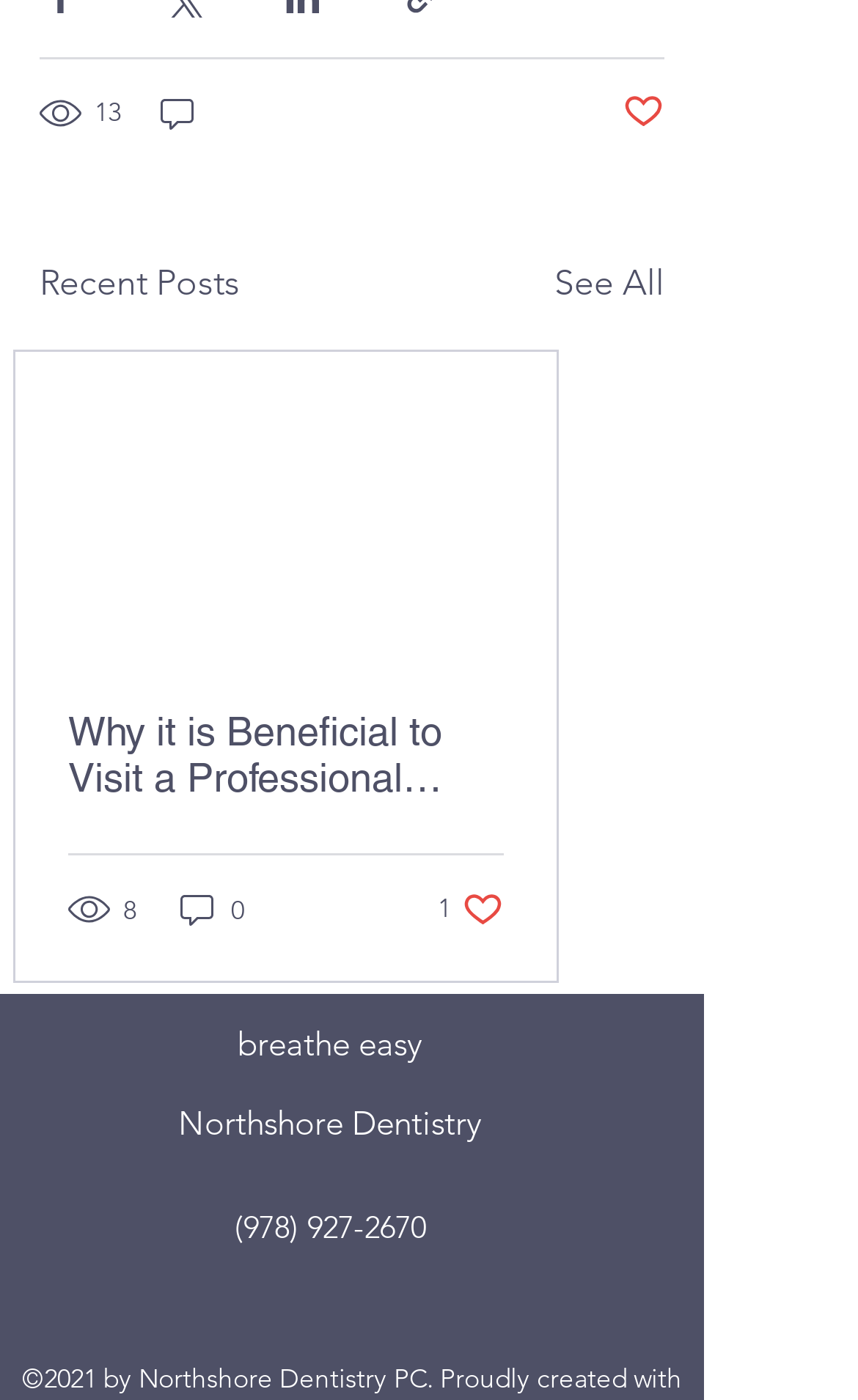What is the name of the dentistry?
Answer the question with a detailed explanation, including all necessary information.

I found the answer by looking at the static text 'Northshore Dentistry' on the webpage, which appears to be the name of the dentistry.